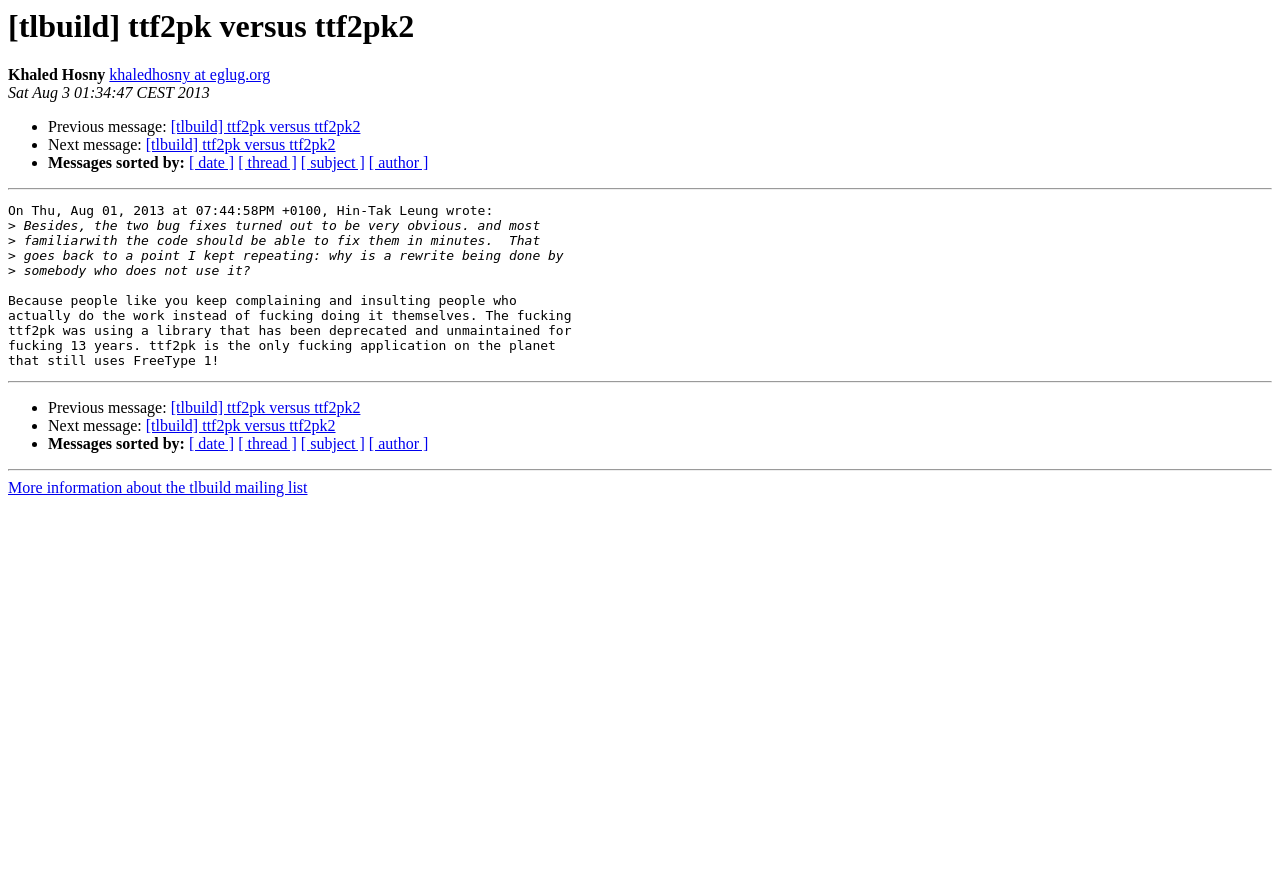Please identify the bounding box coordinates of the element's region that I should click in order to complete the following instruction: "Sort messages by date". The bounding box coordinates consist of four float numbers between 0 and 1, i.e., [left, top, right, bottom].

[0.148, 0.173, 0.183, 0.192]